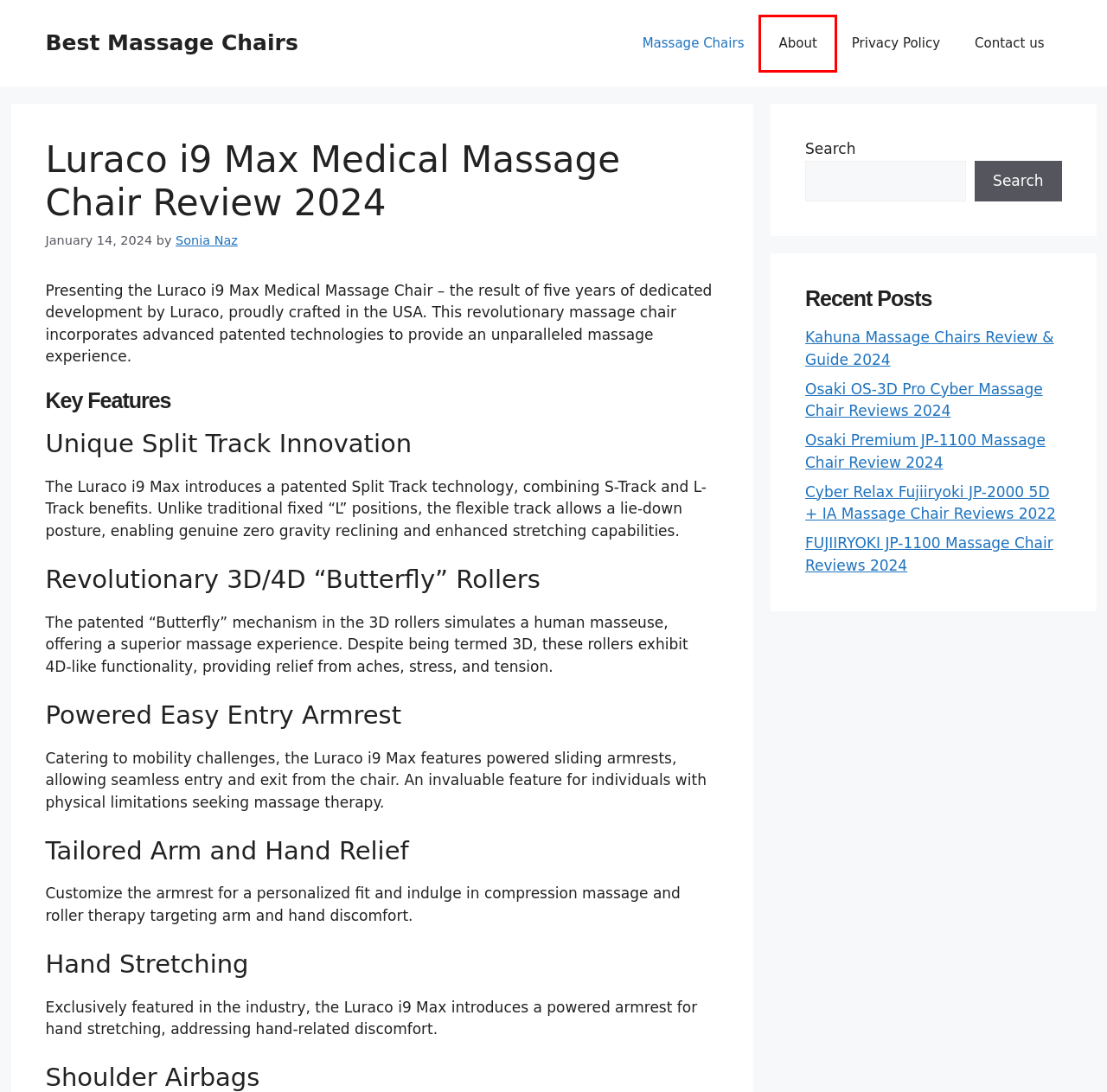You have been given a screenshot of a webpage with a red bounding box around a UI element. Select the most appropriate webpage description for the new webpage that appears after clicking the element within the red bounding box. The choices are:
A. Privacy Policy - Best Massage Chairs
B. Best Massage Chairs - All about Massage Chairs
C. About - Best Massage Chairs
D. Massage Chairs Archives - Best Massage Chairs
E. Sonia Naz, Author at Best Massage Chairs
F. Contact us - Best Massage Chairs
G. Kahuna Massage Chairs Review & Guide 2024
H. Cyber ​​Relax Fujiiryoki JP-2000 5D + IA Massage Chair Reviews 2022

C